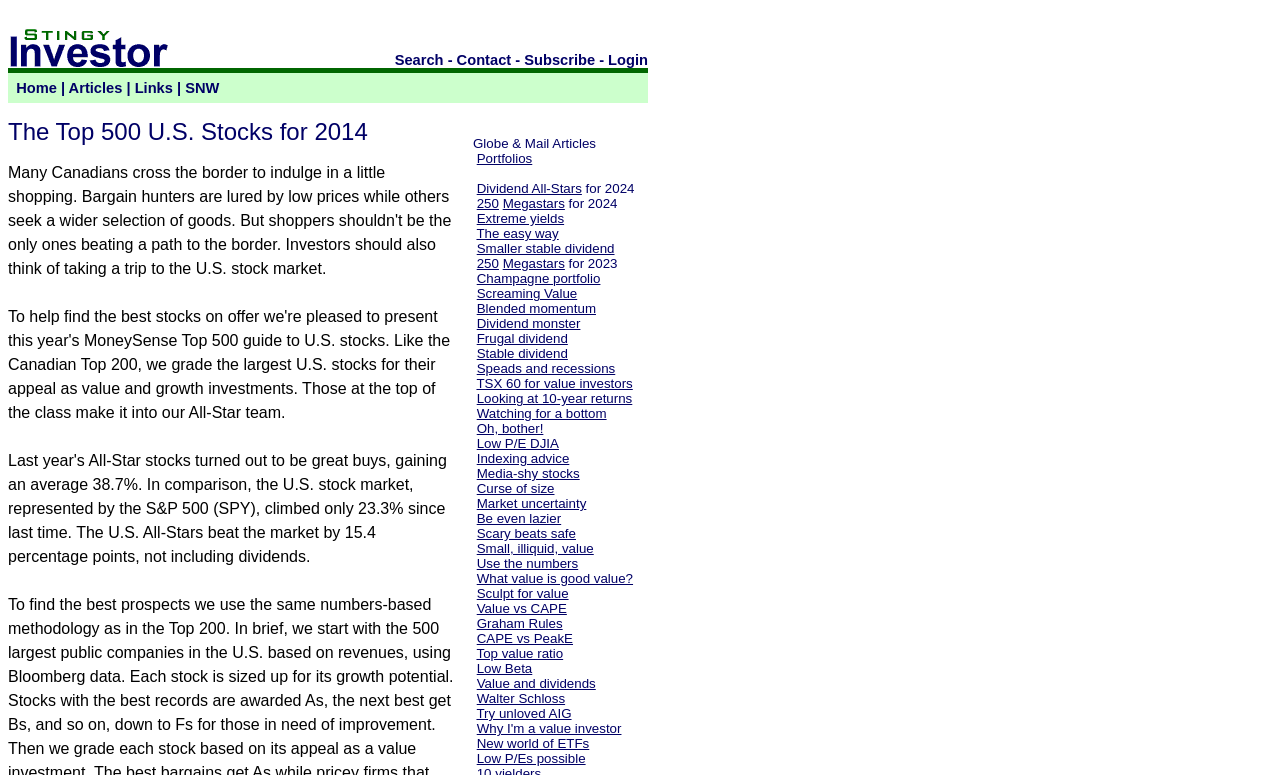Can you specify the bounding box coordinates for the region that should be clicked to fulfill this instruction: "Click on the 'Stingy Investor' logo".

[0.006, 0.036, 0.135, 0.088]